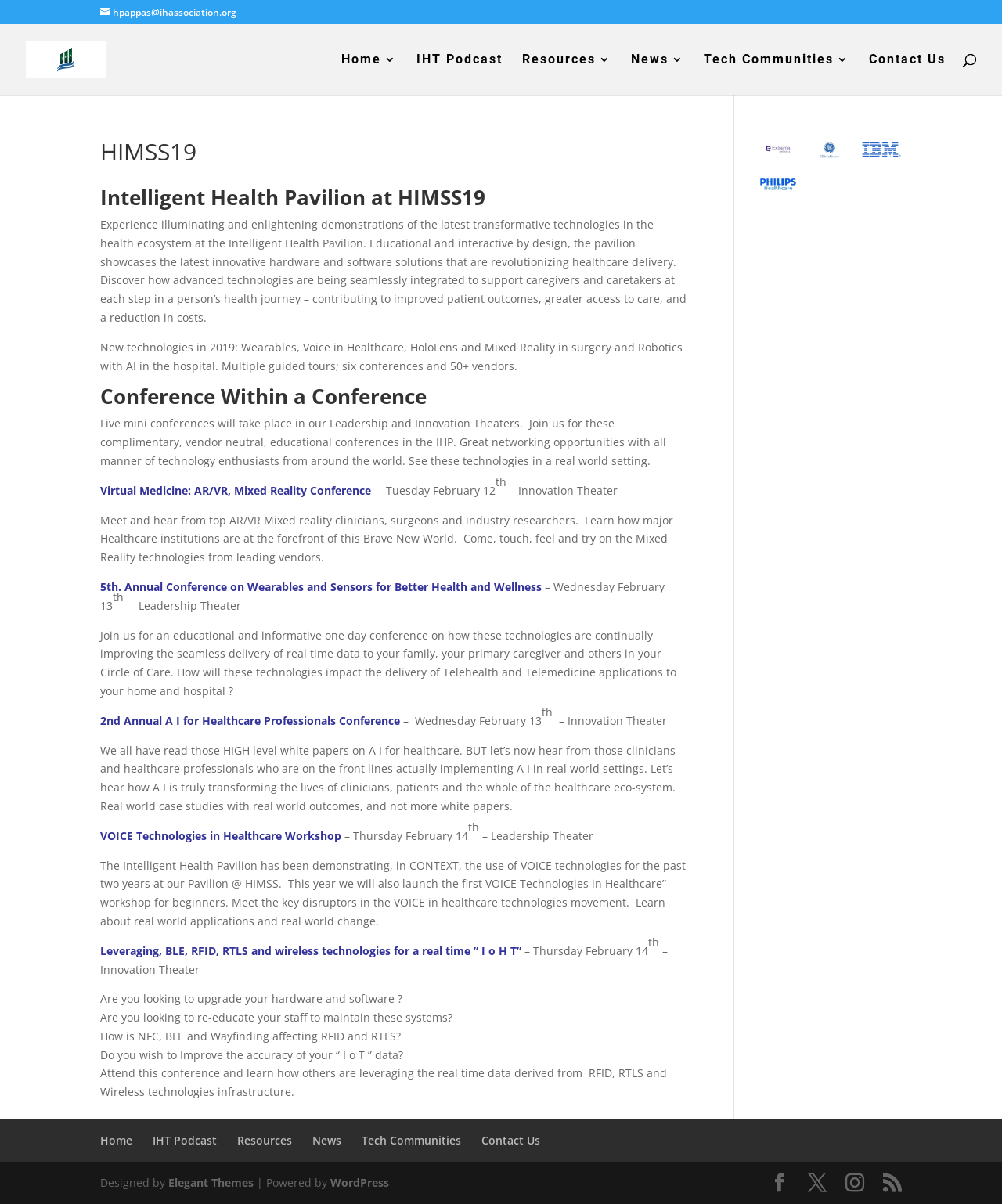Give a detailed account of the webpage, highlighting key information.

The webpage is about HIMSS19, an event focused on intelligent health and technology. At the top, there is a navigation menu with links to "Home 3", "IHT Podcast", "Resources 3", "News 3", "Tech Communities 3", and "Contact Us". Below the navigation menu, there is a search box.

The main content of the page is divided into sections, each with a heading. The first section is titled "HIMSS19" and introduces the Intelligent Health Pavilion at HIMSS19, which showcases transformative technologies in the health ecosystem. The section describes the pavilion as educational and interactive, featuring innovative hardware and software solutions that are revolutionizing healthcare delivery.

The next section is titled "Conference Within a Conference" and describes five mini-conferences that will take place in the Leadership and Innovation Theaters. These conferences are complimentary, vendor-neutral, and educational, offering great networking opportunities with technology enthusiasts from around the world.

The following sections describe each of the five mini-conferences in detail, including "Virtual Medicine: A", "5th Annual Conference on Wearables and Sensors for Better Health and Wellness", "2nd Annual AI for Healthcare Professionals Conference", "VOICE Technologies in Healthcare Workshop", and "Leveraging, BLE, RFID, RTLS and wireless technologies for a real-time 'I o H T'". Each section provides information on the conference topic, date, and location.

At the bottom of the page, there are links to sponsors, including "extreme", "ge healthcare", "ibm", and "phillips". There is also a footer menu with links to "Home", "IHT Podcast", "Resources", "News", "Tech Communities", and "Contact Us". Additionally, there are social media links and a copyright notice.